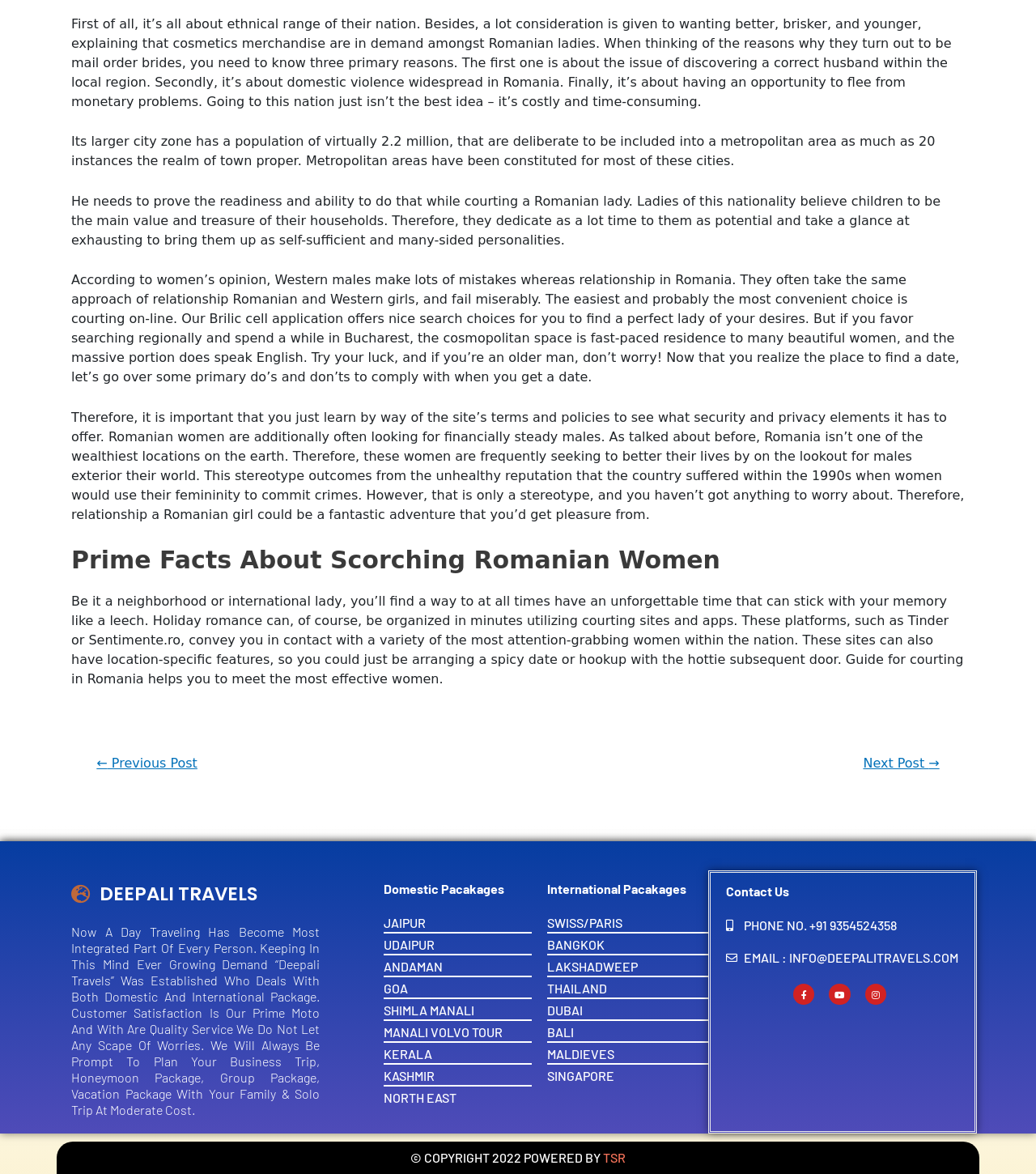What is the name of the travel company?
Look at the image and construct a detailed response to the question.

The name of the travel company is mentioned in the heading 'DEEPALI TRAVELS' and is also mentioned in the contact information section.